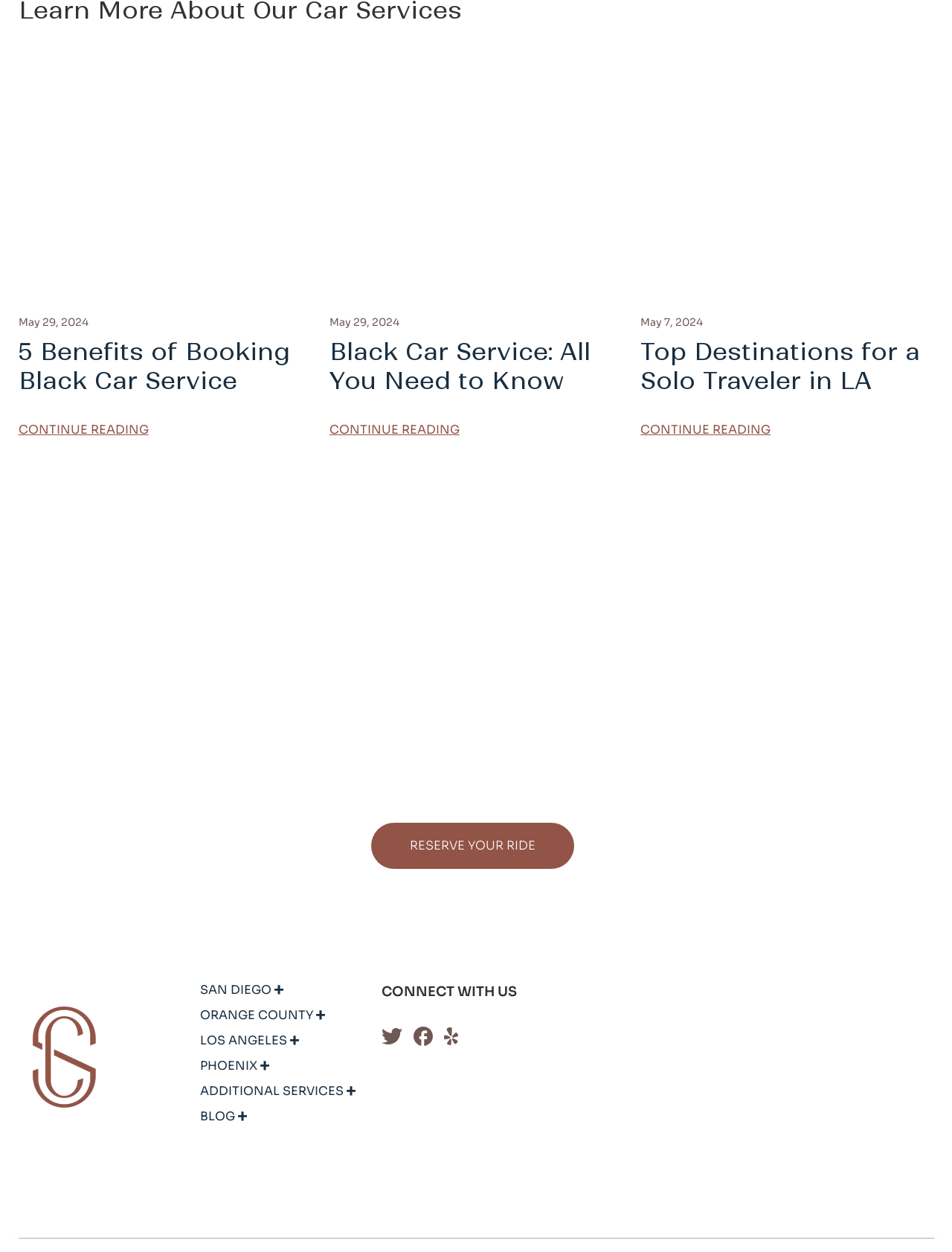Locate the bounding box coordinates of the element I should click to achieve the following instruction: "Learn more about top destinations for a solo traveler in LA".

[0.673, 0.129, 0.981, 0.141]